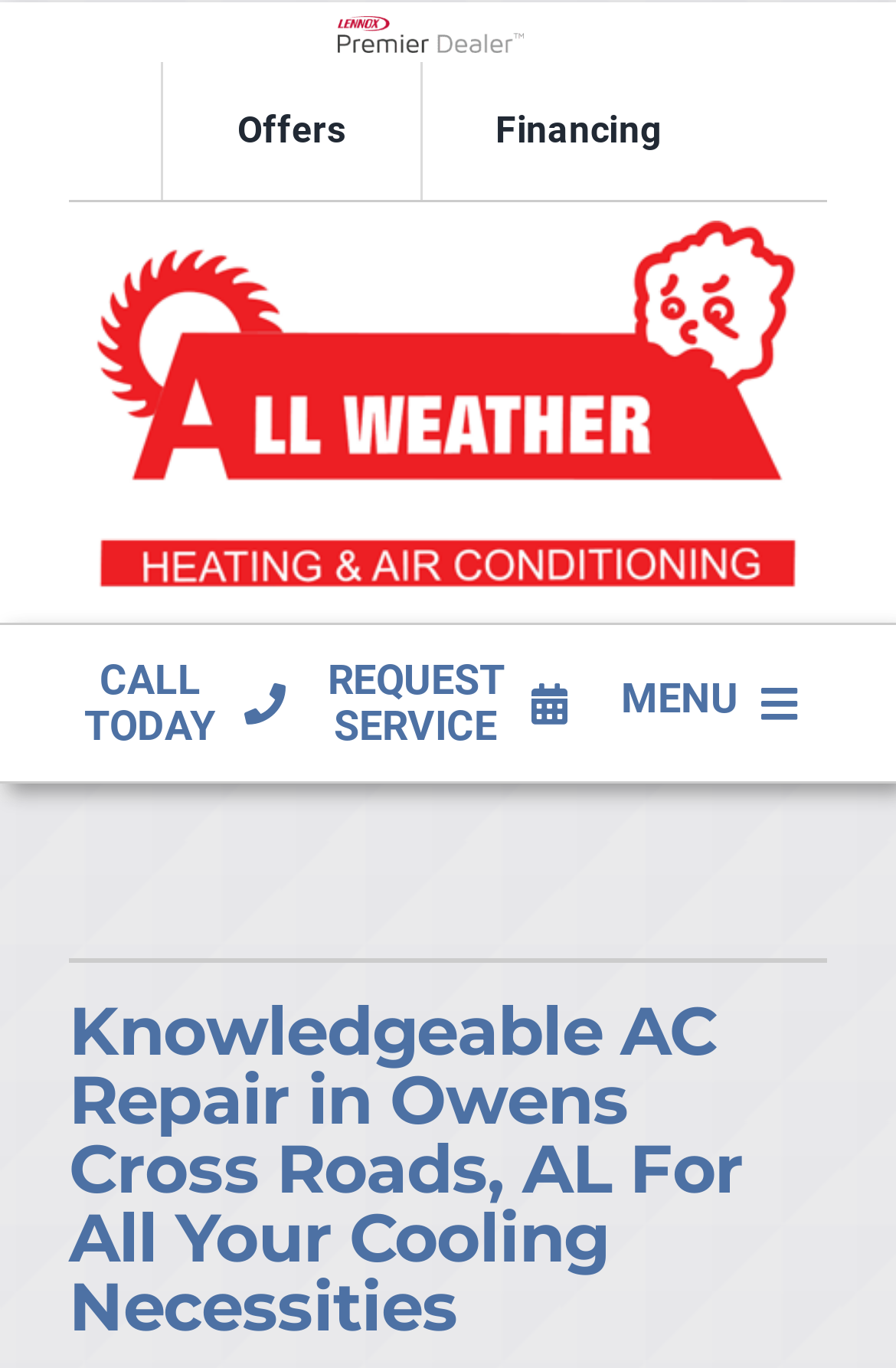Please respond in a single word or phrase: 
What is the topic of the main content on the page?

AC Repair in Owens Cross Roads, AL